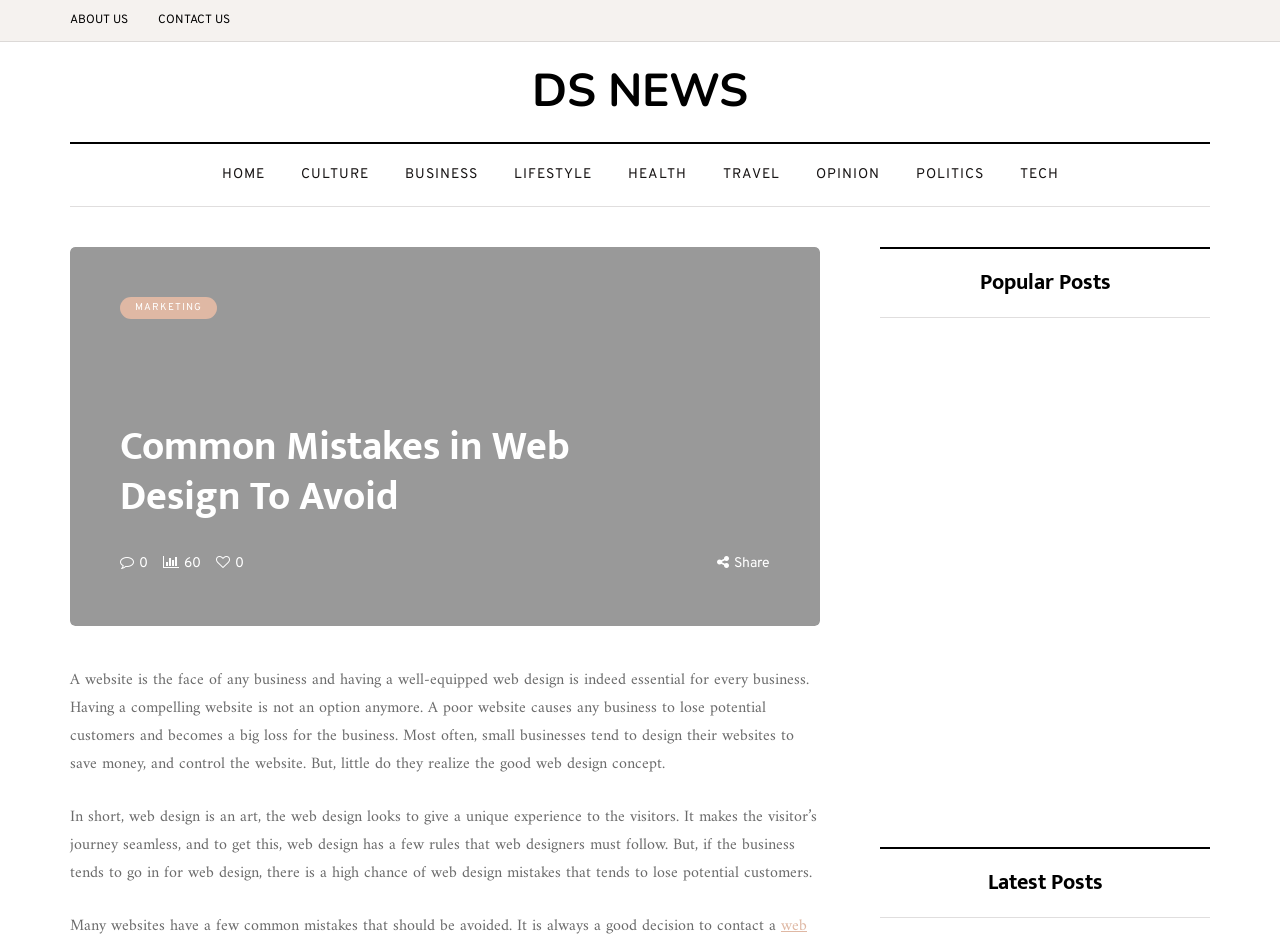What is the section titled 'Popular Posts' about?
Please provide a single word or phrase as the answer based on the screenshot.

Best articles